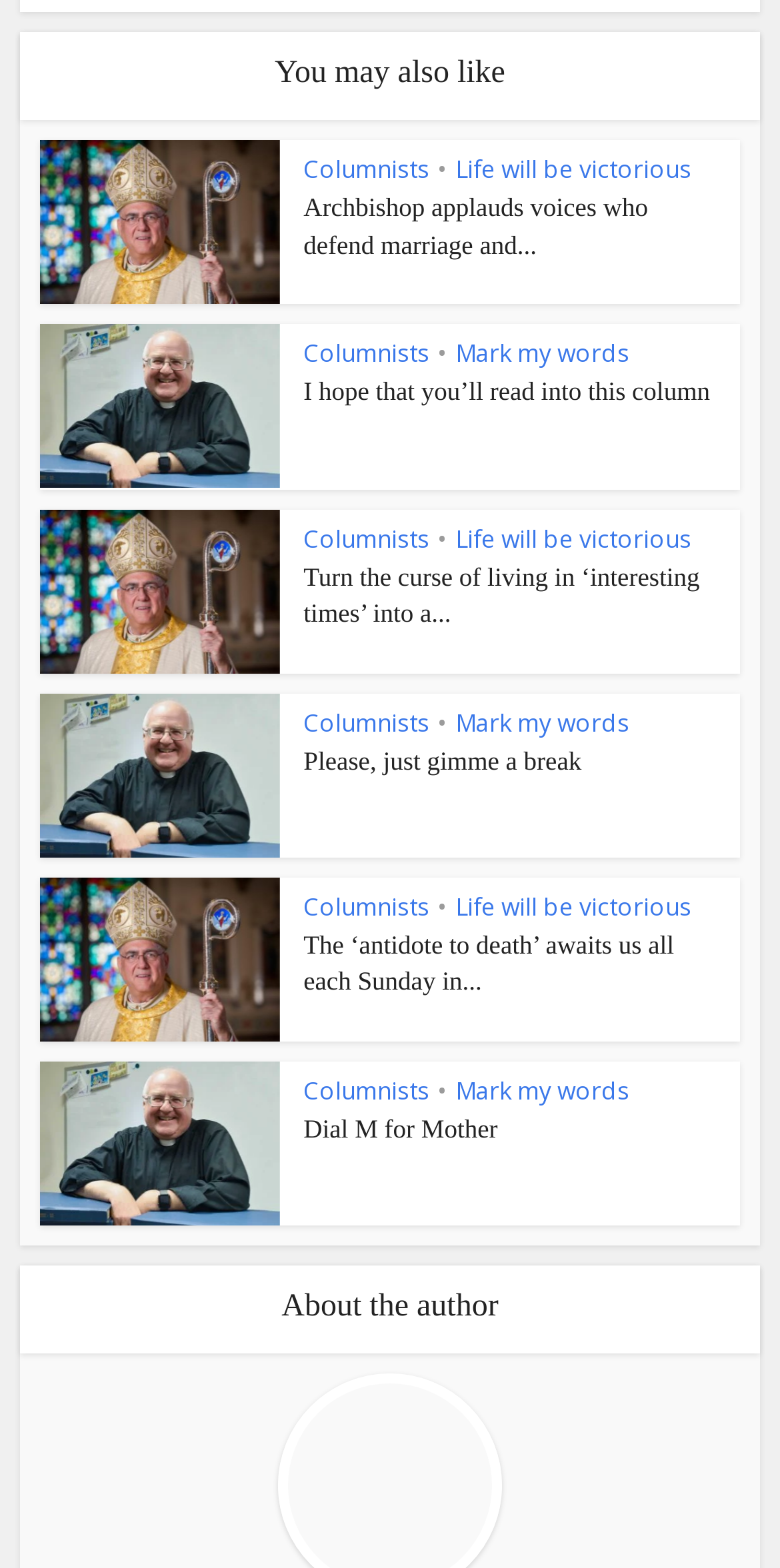Provide a one-word or one-phrase answer to the question:
How many links are in the first article?

3